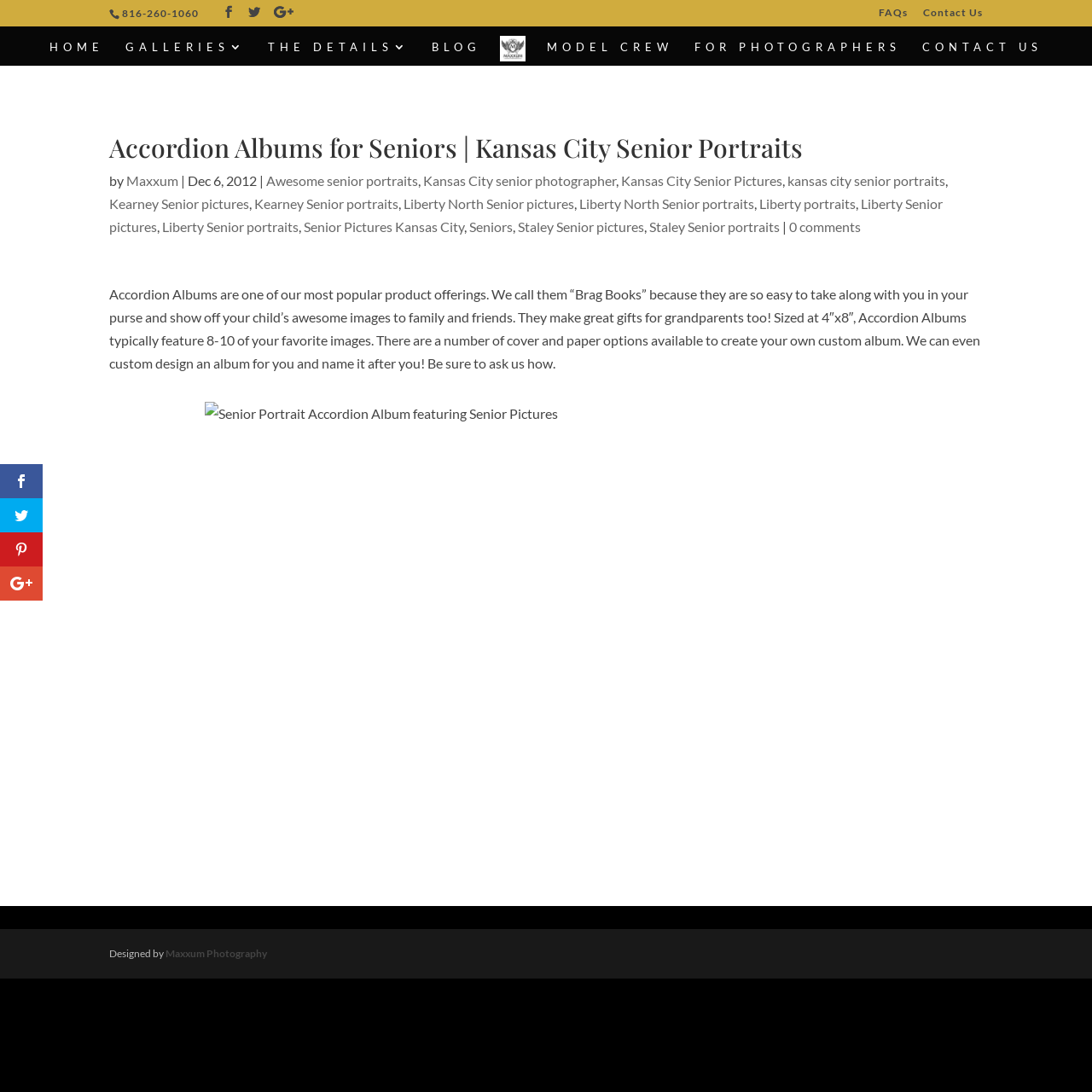Determine the bounding box coordinates of the clickable region to execute the instruction: "Go to FAQs page". The coordinates should be four float numbers between 0 and 1, denoted as [left, top, right, bottom].

[0.805, 0.007, 0.831, 0.023]